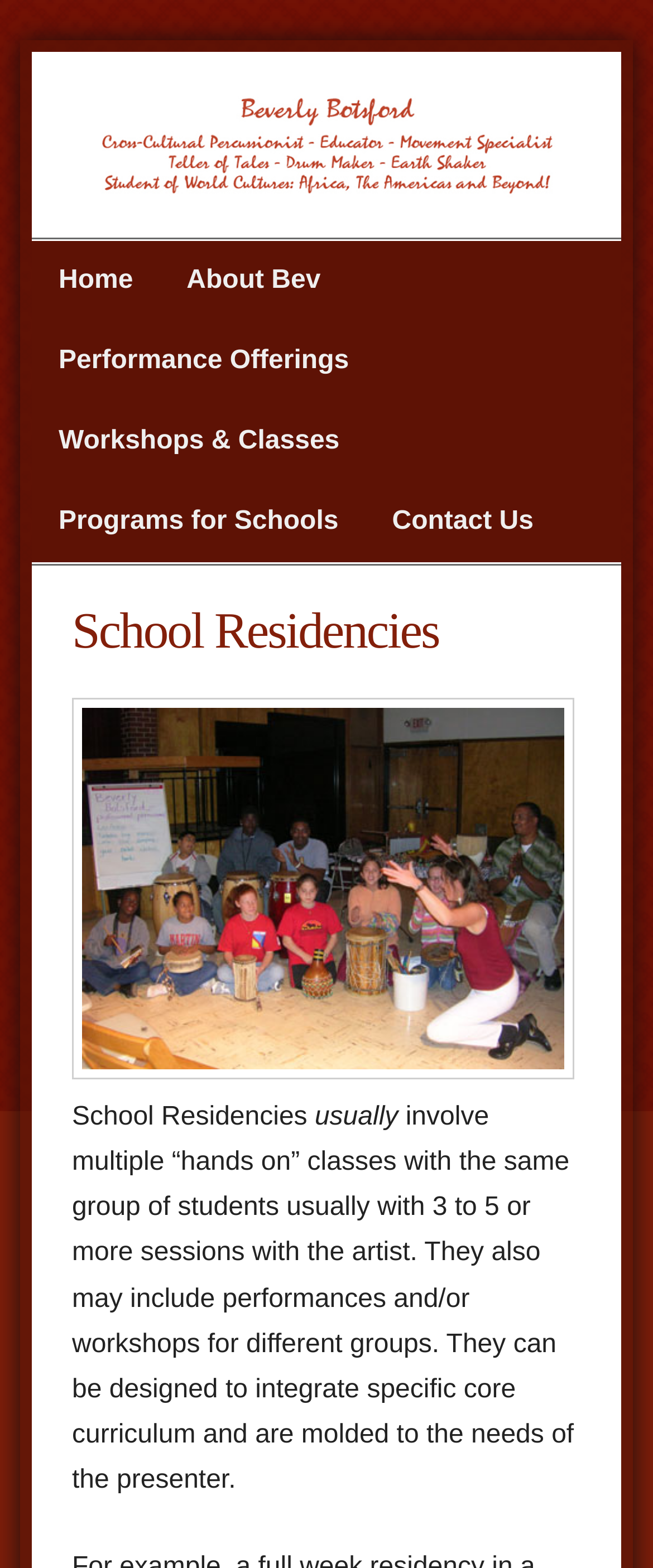Provide the bounding box for the UI element matching this description: "Contact Us".

[0.559, 0.308, 0.858, 0.359]